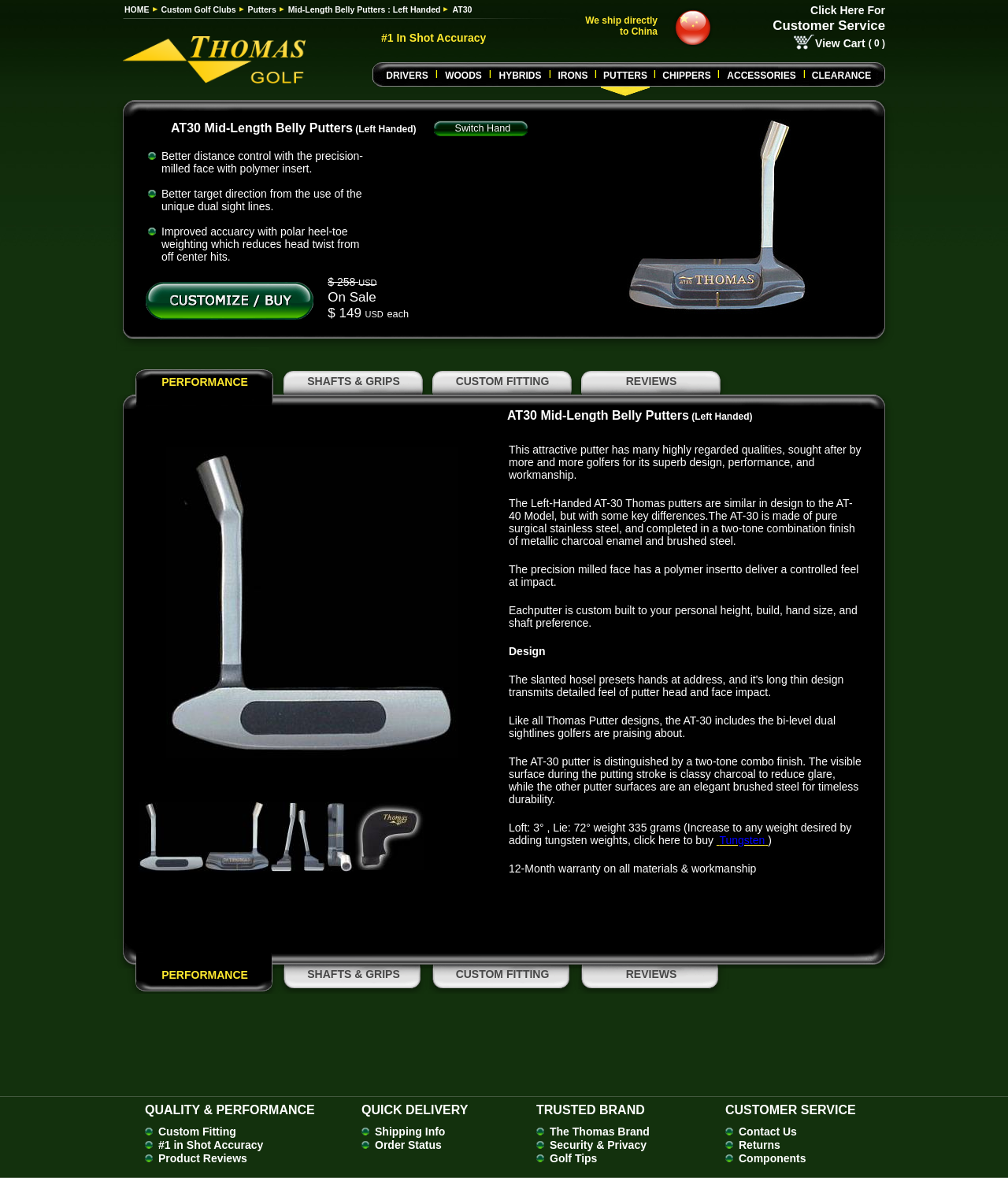Kindly determine the bounding box coordinates for the area that needs to be clicked to execute this instruction: "Customize/Buy".

[0.145, 0.239, 0.311, 0.271]